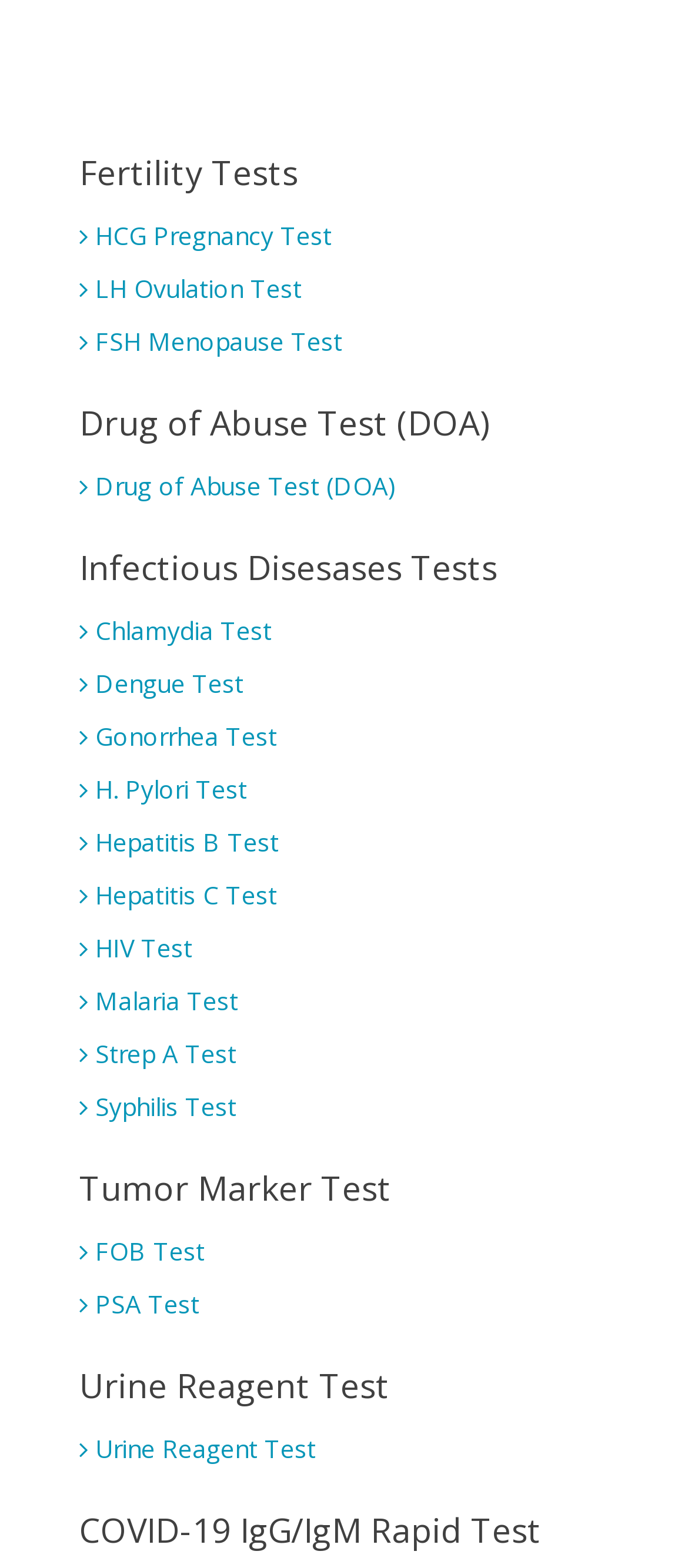Find the bounding box coordinates of the clickable region needed to perform the following instruction: "Learn about Urine Reagent Test". The coordinates should be provided as four float numbers between 0 and 1, i.e., [left, top, right, bottom].

[0.115, 0.913, 0.459, 0.934]